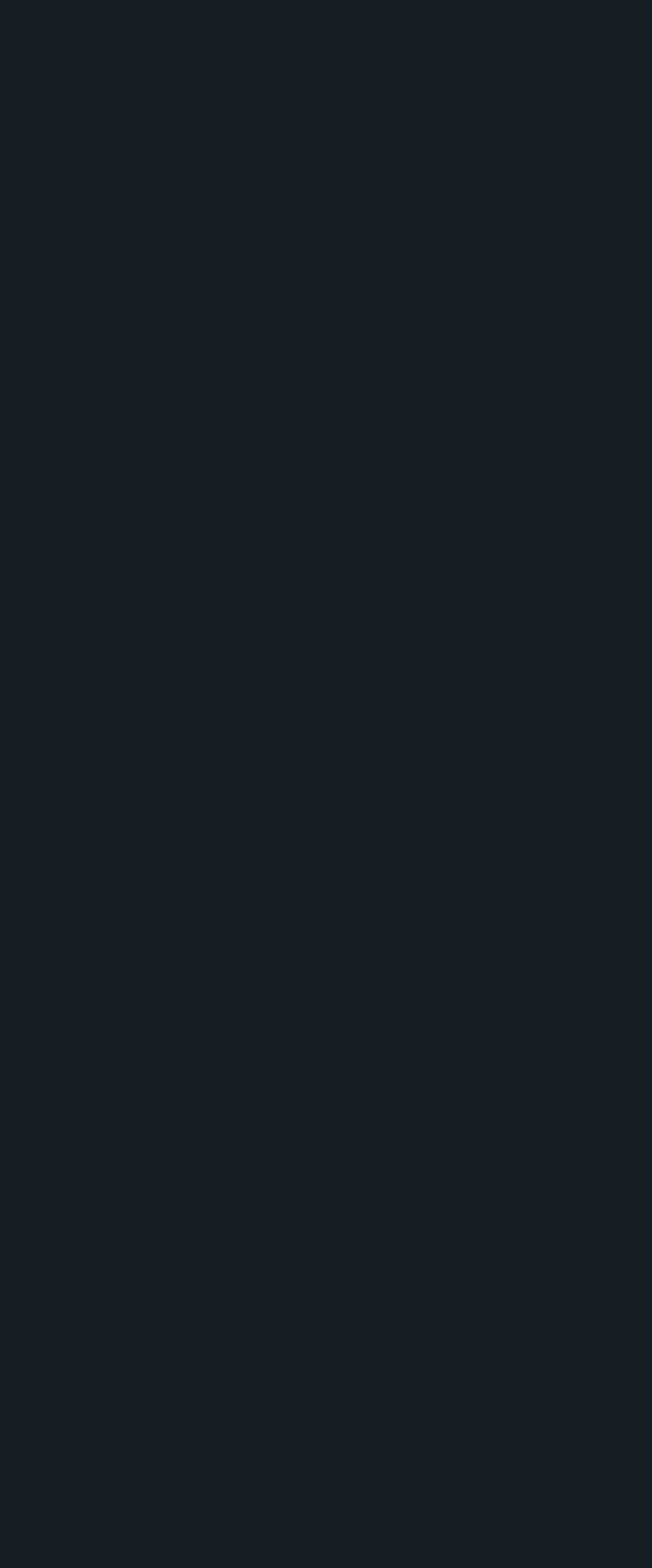Locate the bounding box coordinates of the element I should click to achieve the following instruction: "Explore pilot line".

[0.077, 0.701, 0.326, 0.731]